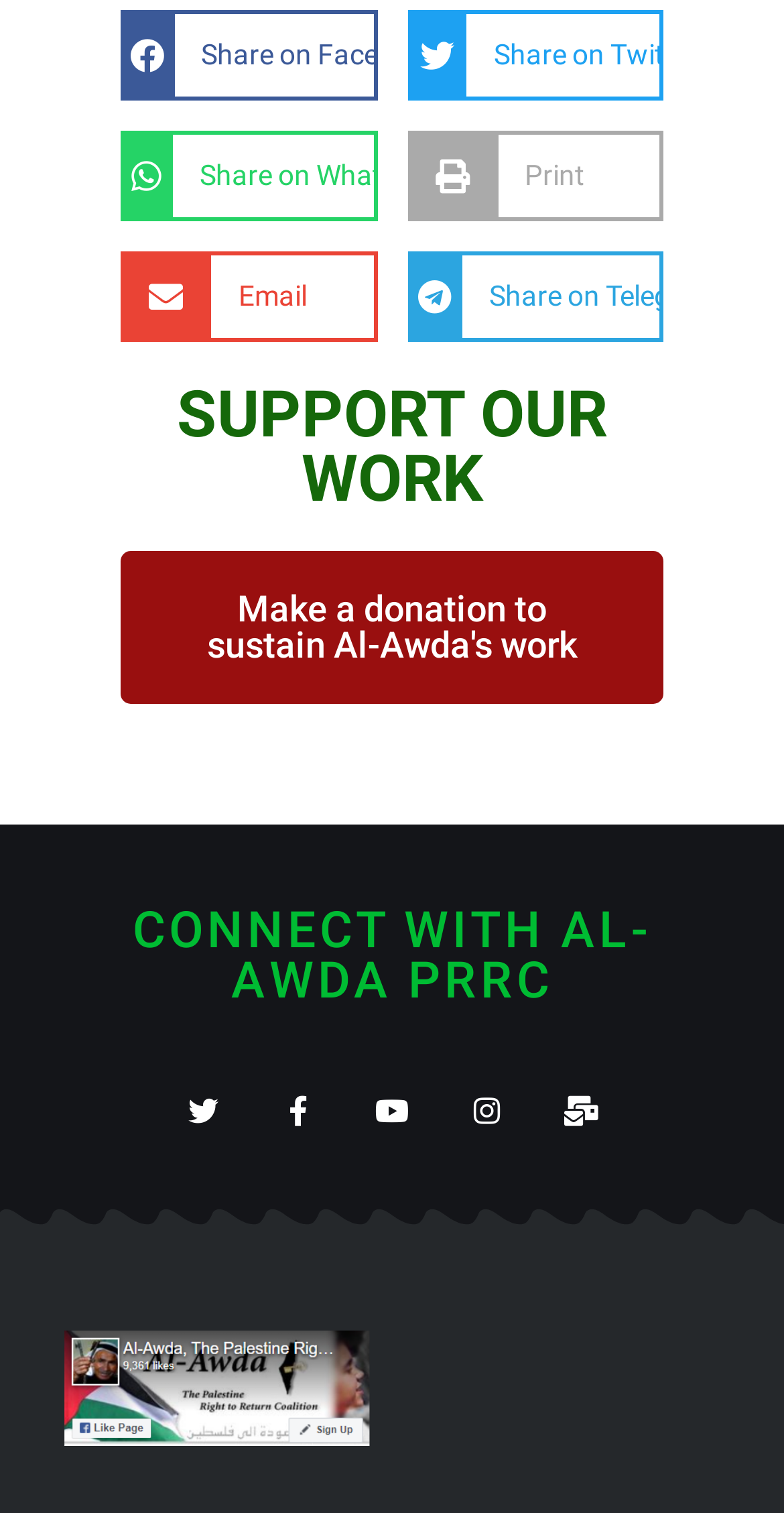What is the purpose of the 'SUPPORT OUR WORK' section?
Answer briefly with a single word or phrase based on the image.

Make a donation